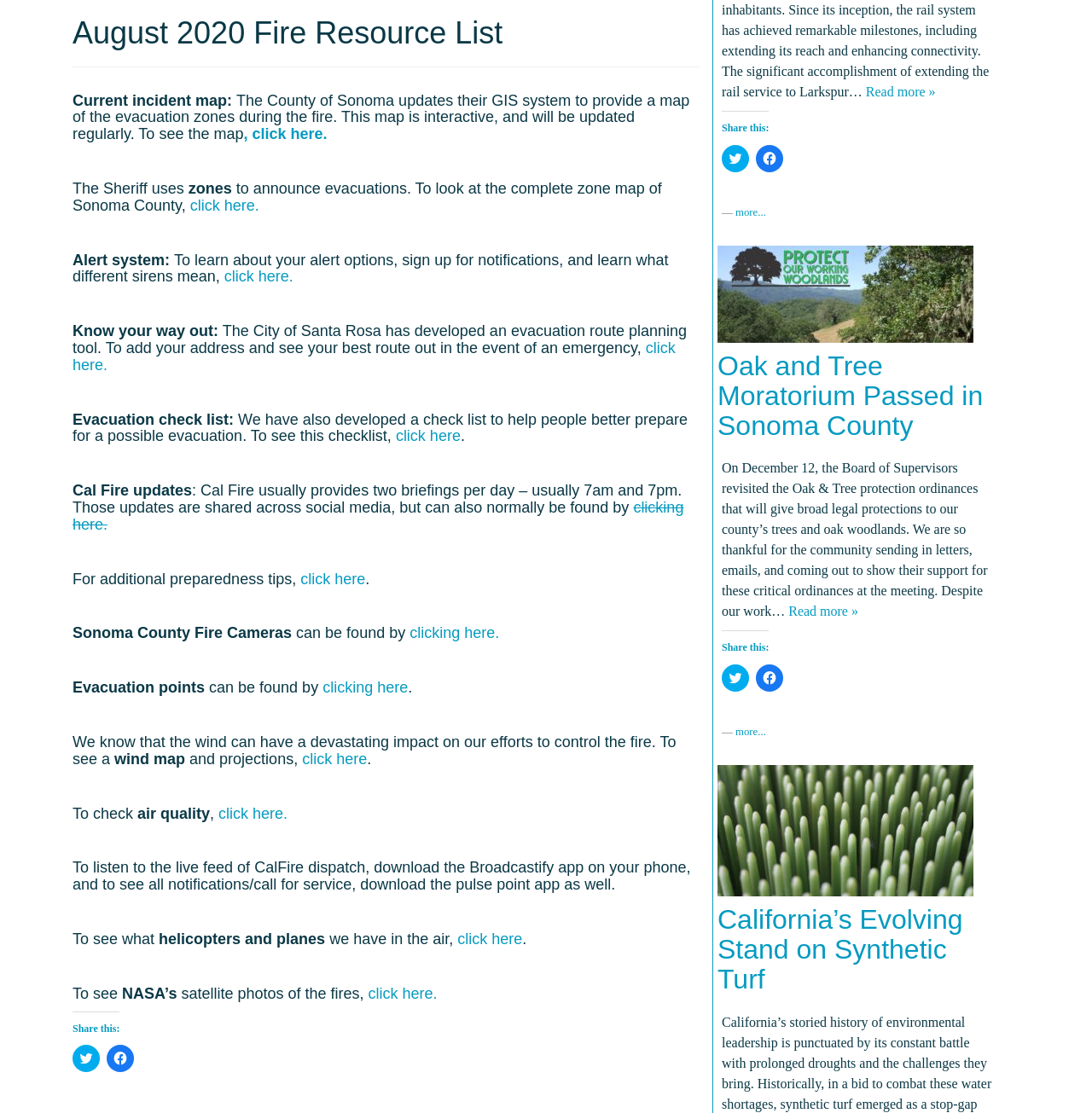Calculate the bounding box coordinates of the UI element given the description: "TOP - Brick Repointing Galashiels".

None